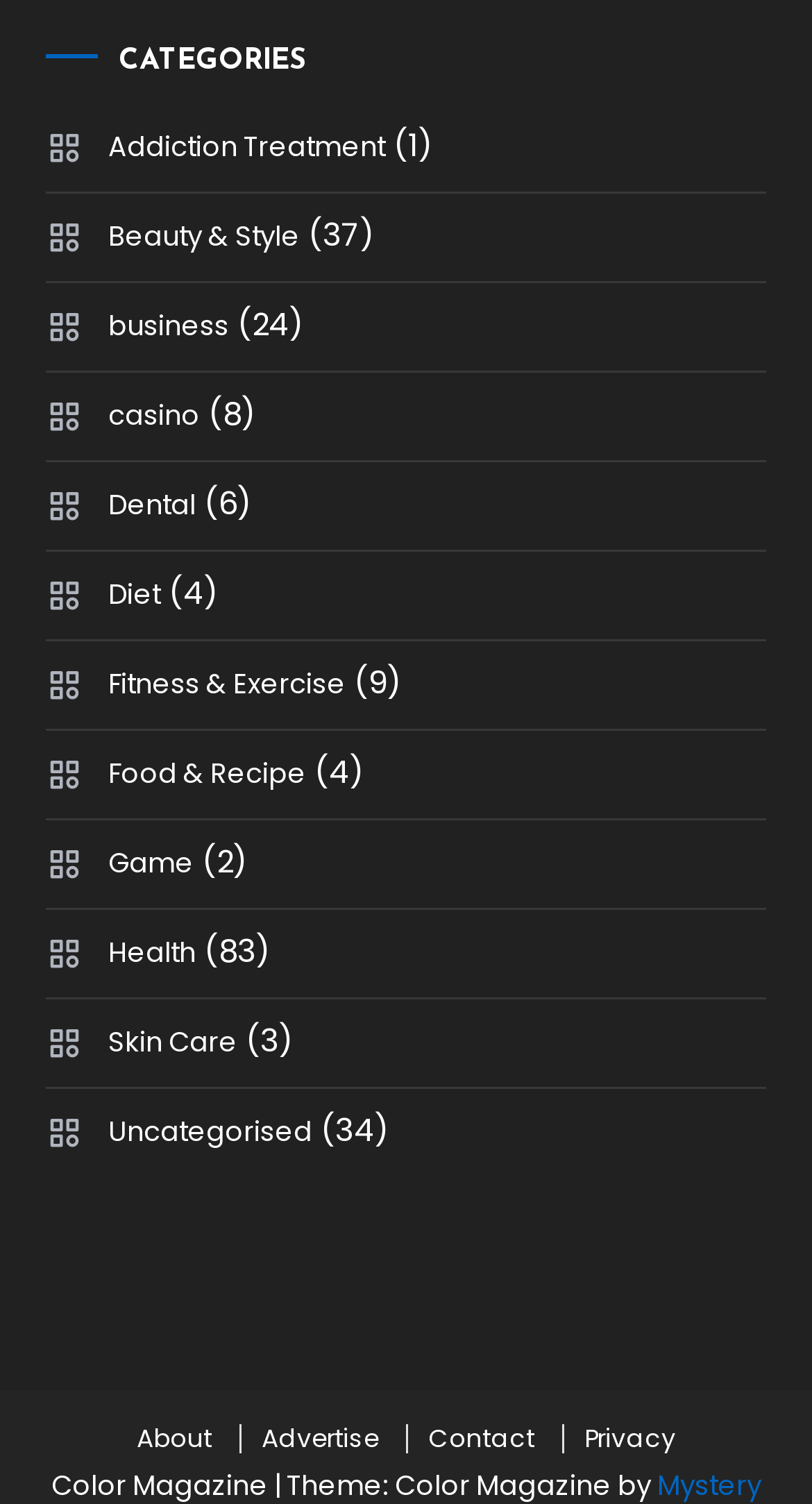Please identify the bounding box coordinates of the clickable area that will allow you to execute the instruction: "Click on Addiction Treatment".

[0.057, 0.076, 0.475, 0.121]